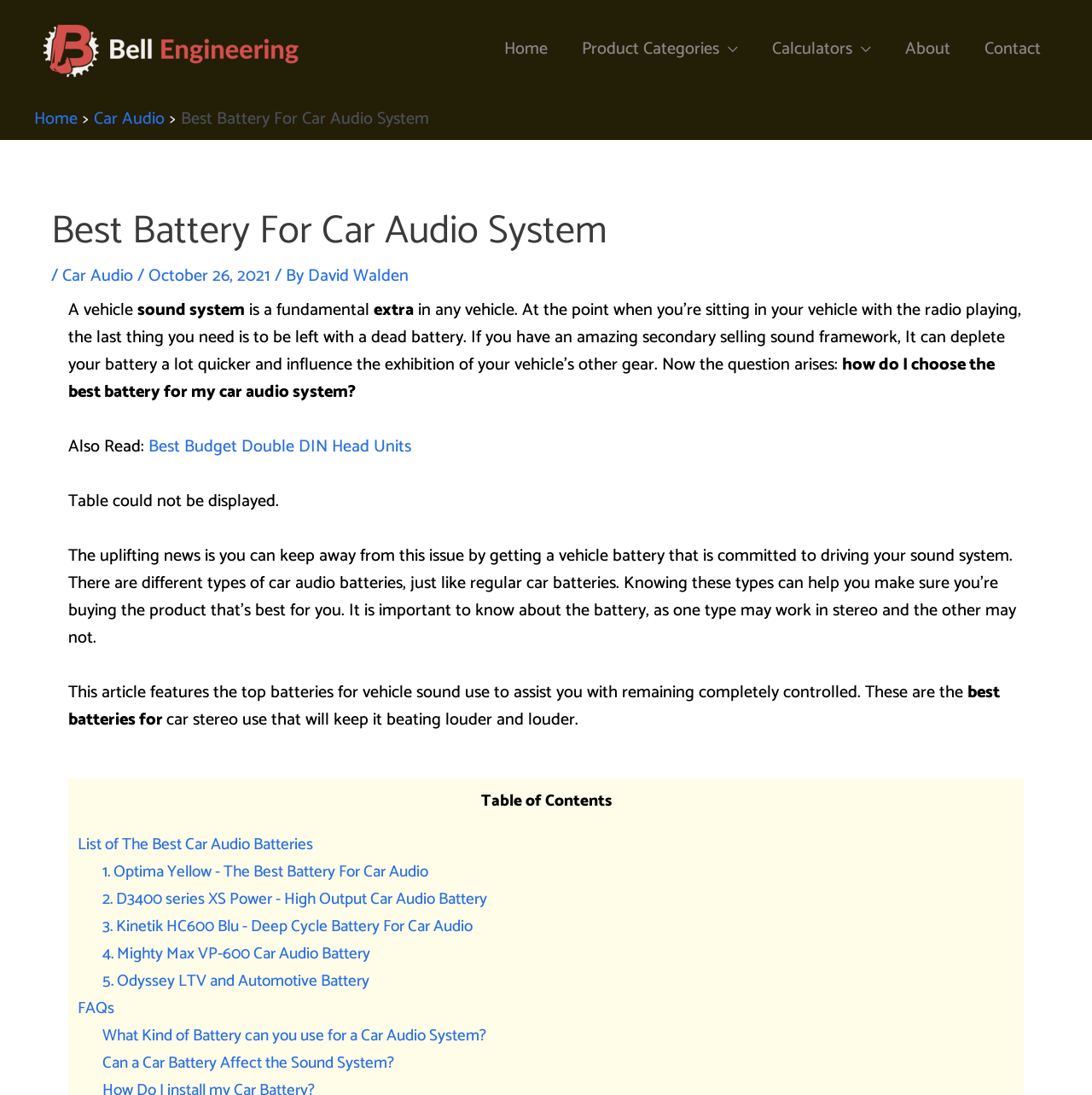Specify the bounding box coordinates of the element's area that should be clicked to execute the given instruction: "Click on the 'About' link in the site navigation". The coordinates should be four float numbers between 0 and 1, i.e., [left, top, right, bottom].

[0.813, 0.014, 0.886, 0.076]